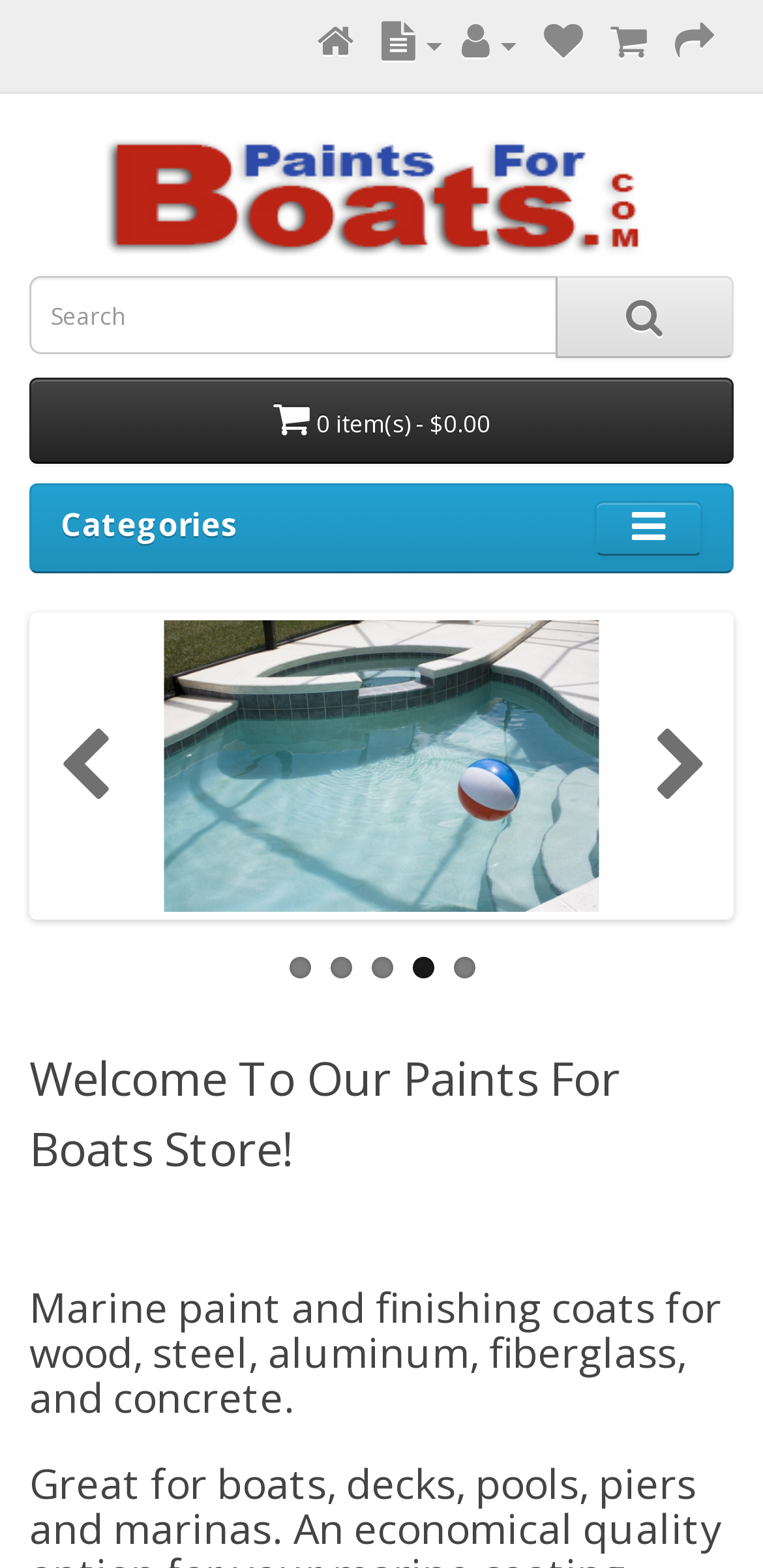Answer the question using only one word or a concise phrase: What is the total cost of items in the cart?

$0.00